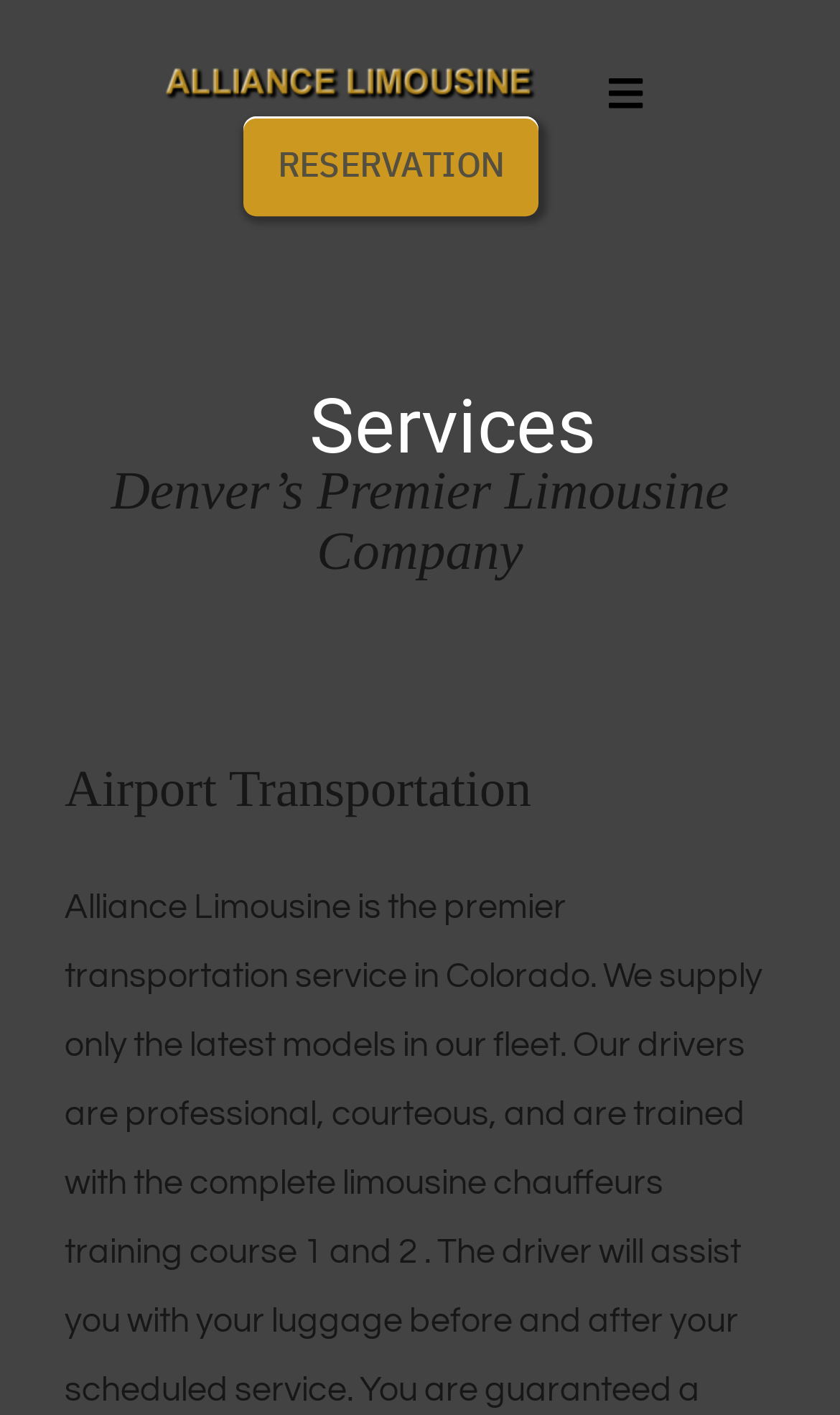Describe all the visual and textual components of the webpage comprehensively.

The webpage appears to be the homepage of Alliance Limousine, a premier transportation service in Colorado. At the top left of the page, there is an image, likely the company's logo. Next to the logo, there is a "RESERVATION" link. 

On the top right, there is a navigation menu with a toggle button. The menu contains links to various pages, including "Home", "About", "Services", "Fleet", and "Contact". 

Below the navigation menu, there is a heading that reads "Services". Underneath this heading, there is a larger heading that states "Denver’s Premier Limousine Company" and a subheading that says "Airport Transportation". 

At the very bottom of the page, there is a "Go to Top" link, which allows users to quickly navigate back to the top of the page.